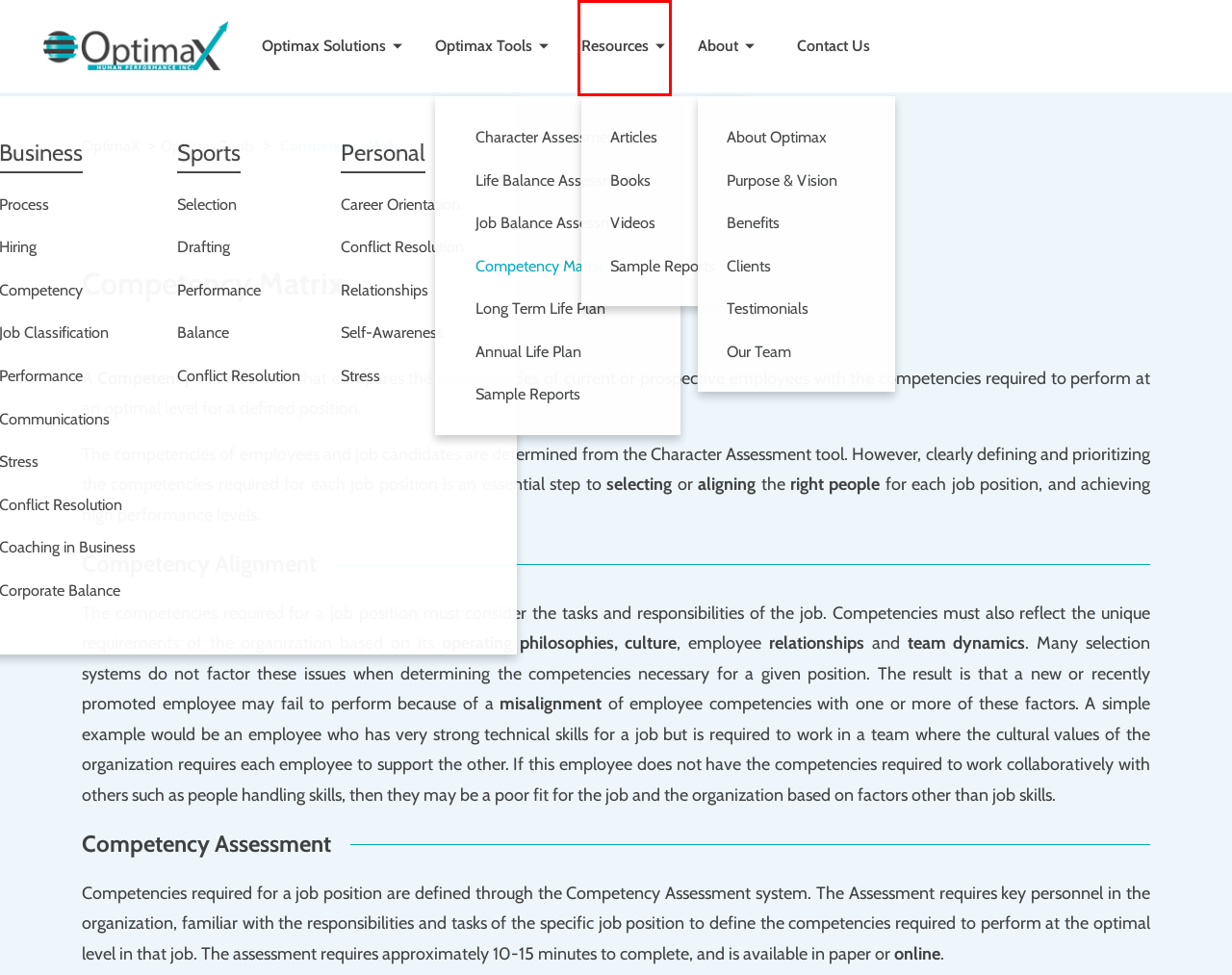Analyze the screenshot of a webpage with a red bounding box and select the webpage description that most accurately describes the new page resulting from clicking the element inside the red box. Here are the candidates:
A. Communications - OptimaX
B. Contact Us - OptimaX
C. Competency - OptimaX
D. Self Awareness - OptimaX
E. Optimax Solutions - Optimax
F. Homepage - OptimaX
G. Optimax Tools - OptimaX
H. Resources - OptimaX

H